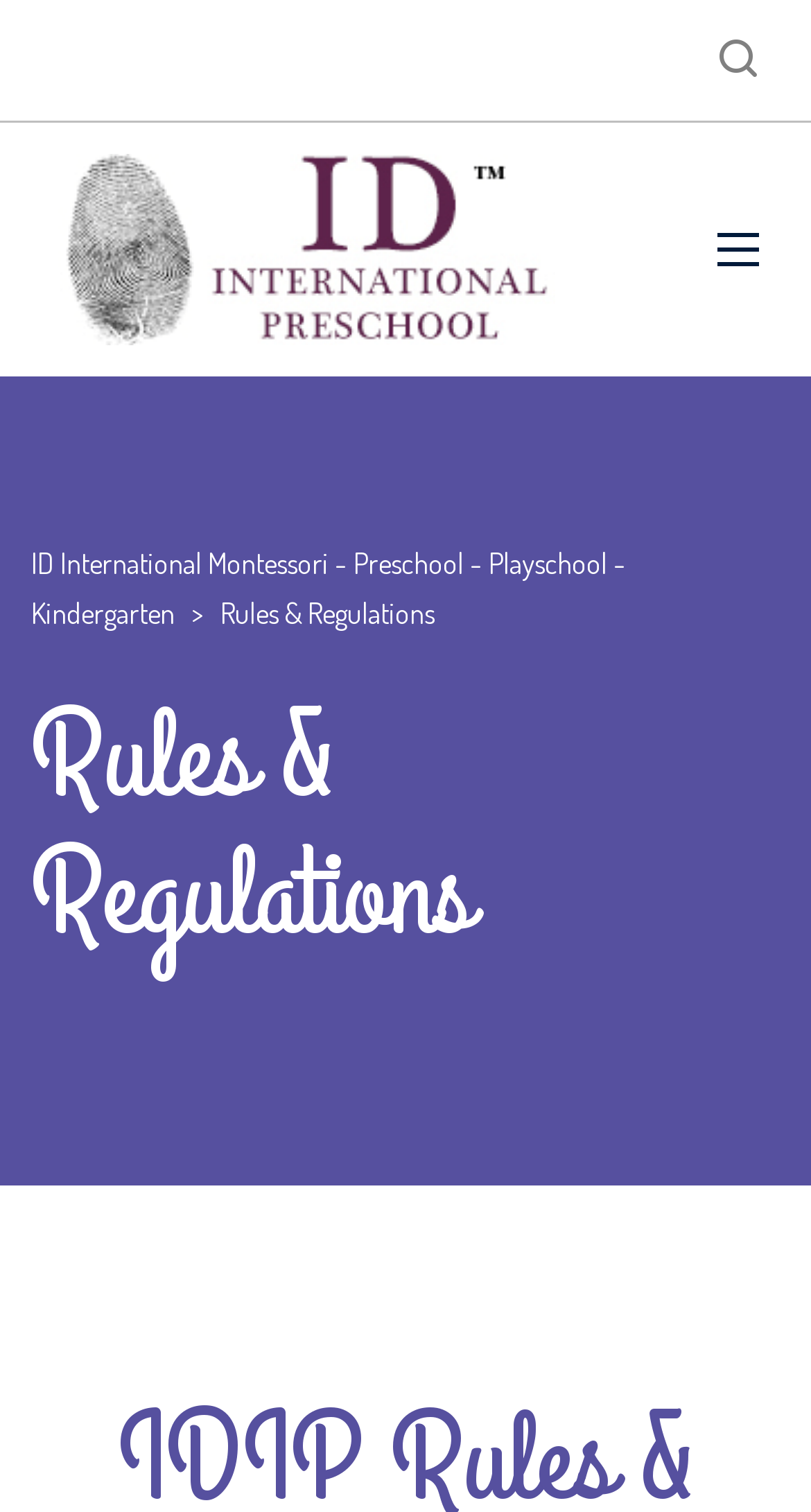Based on the image, please elaborate on the answer to the following question:
What is the current page about?

I determined the current page is about 'Rules & Regulations' by looking at the heading element with text 'Rules & Regulations' which has a relatively large bounding box, indicating it is a prominent heading on the webpage.